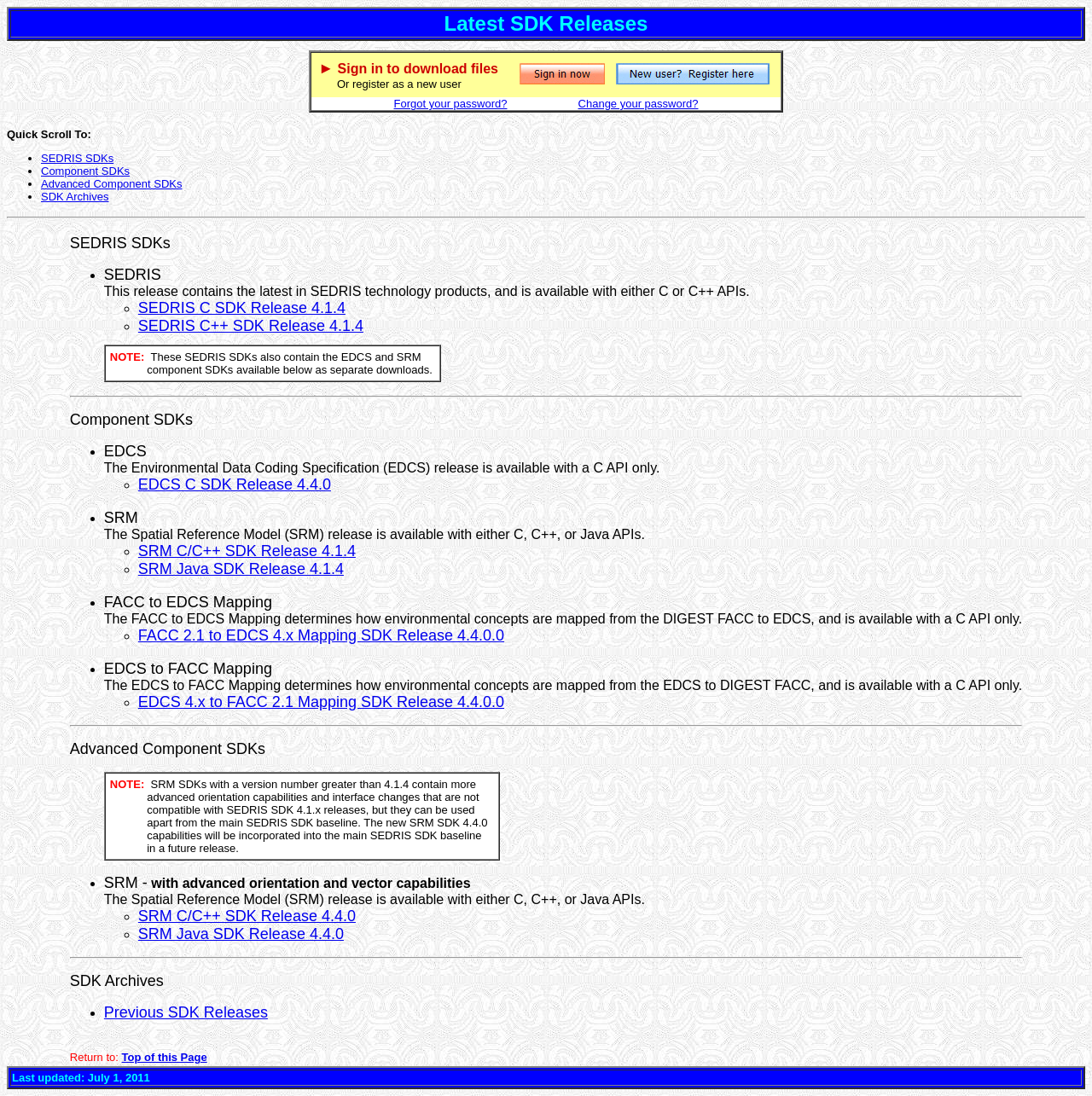Predict the bounding box coordinates of the area that should be clicked to accomplish the following instruction: "Learn more about SRM Java SDK Release 4.1.4". The bounding box coordinates should consist of four float numbers between 0 and 1, i.e., [left, top, right, bottom].

[0.126, 0.511, 0.315, 0.527]